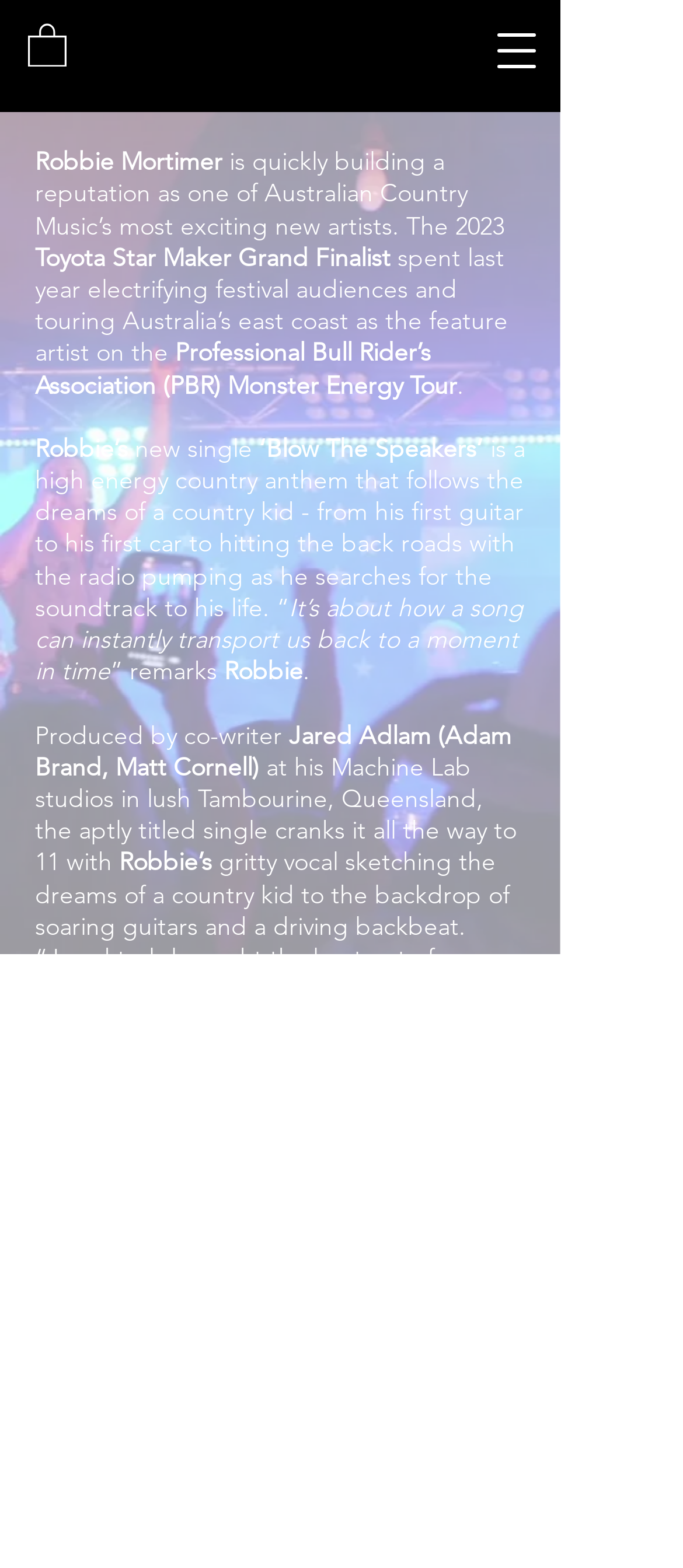Find and provide the bounding box coordinates for the UI element described here: "aria-label="Open navigation menu"". The coordinates should be given as four float numbers between 0 and 1: [left, top, right, bottom].

[0.692, 0.004, 0.821, 0.06]